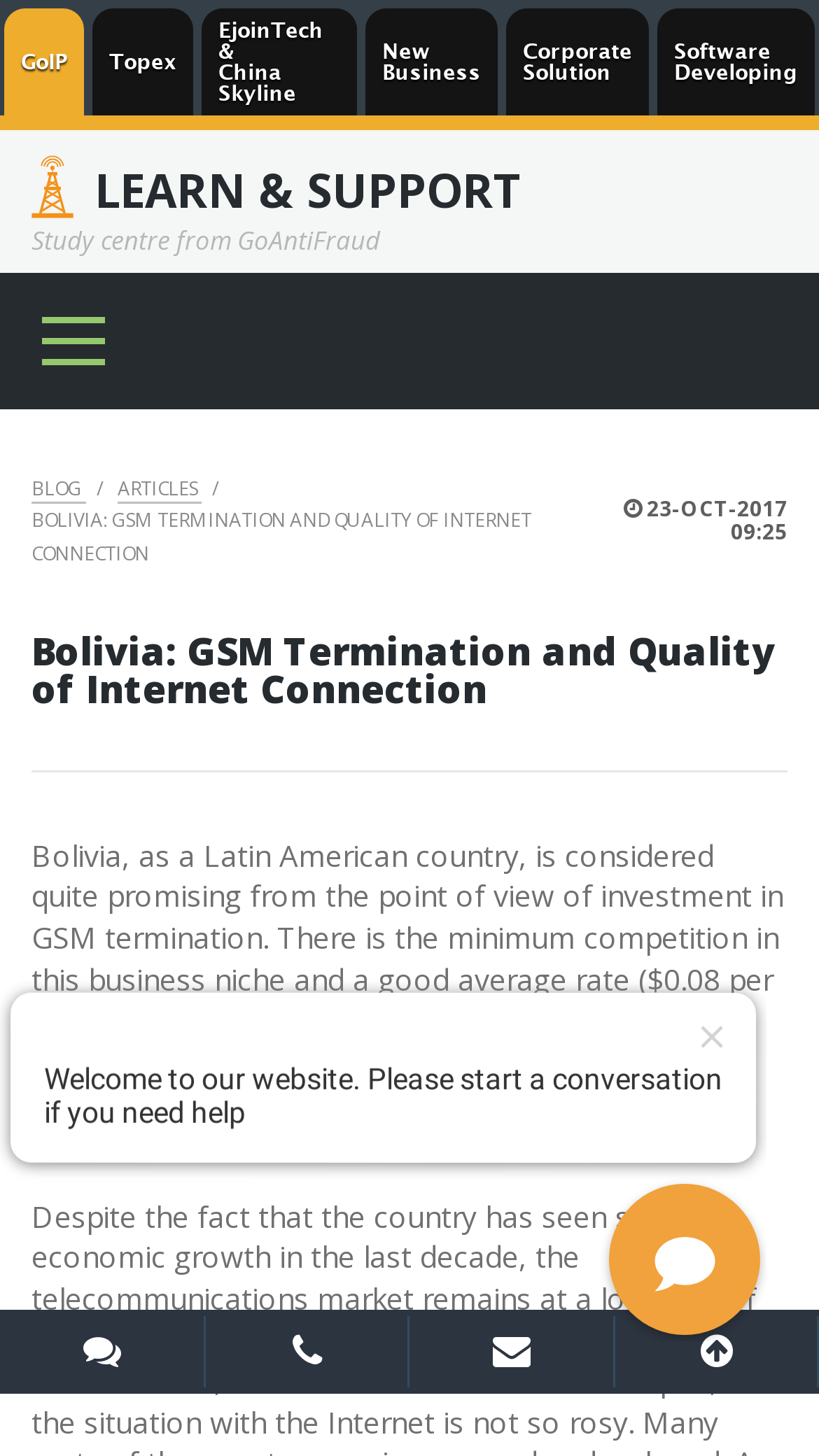Locate and extract the text of the main heading on the webpage.

Bolivia: GSM Termination and Quality of Internet Connection